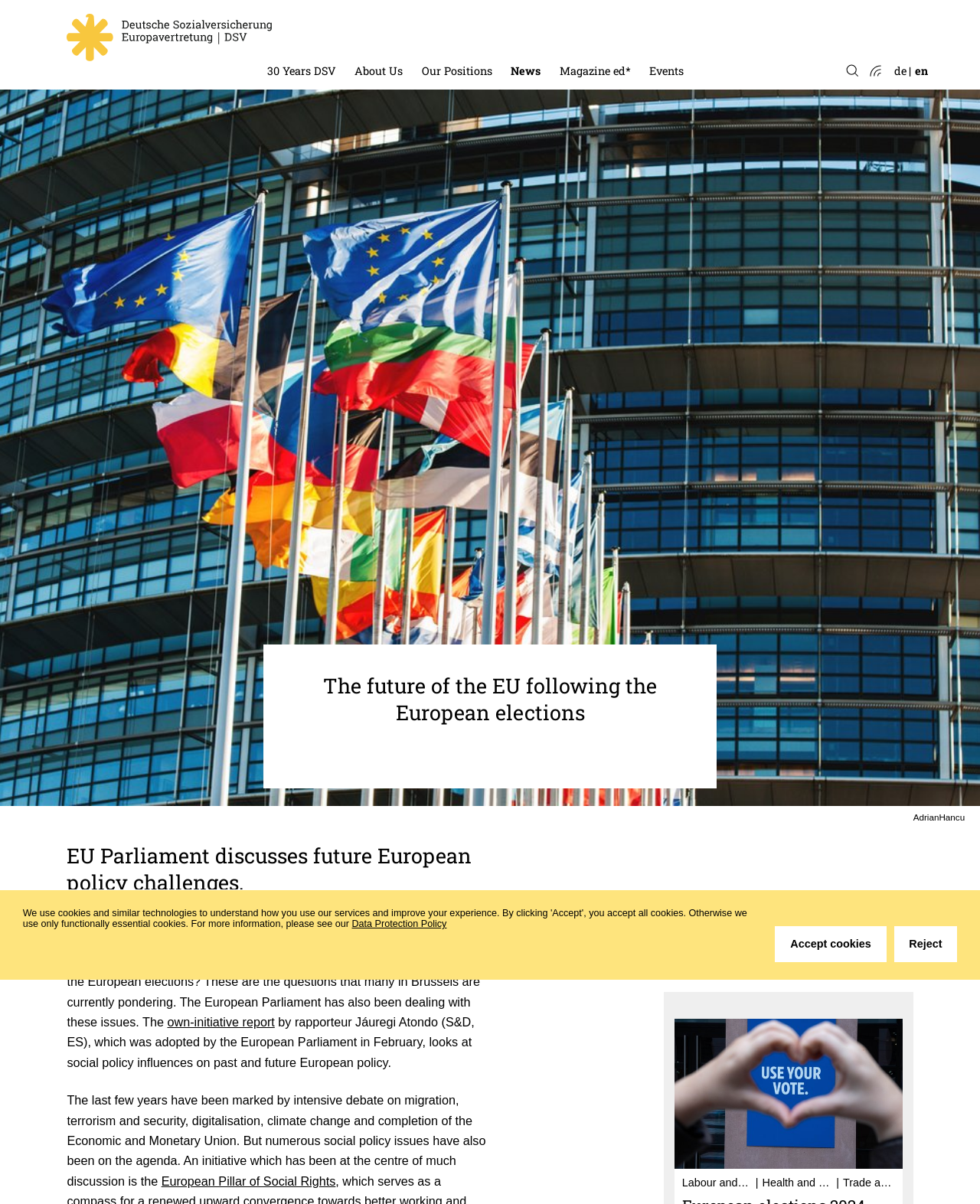Provide the bounding box coordinates of the section that needs to be clicked to accomplish the following instruction: "Click on the link to Deutsche Sozialversicherung Europavertretung."

[0.068, 0.011, 0.279, 0.051]